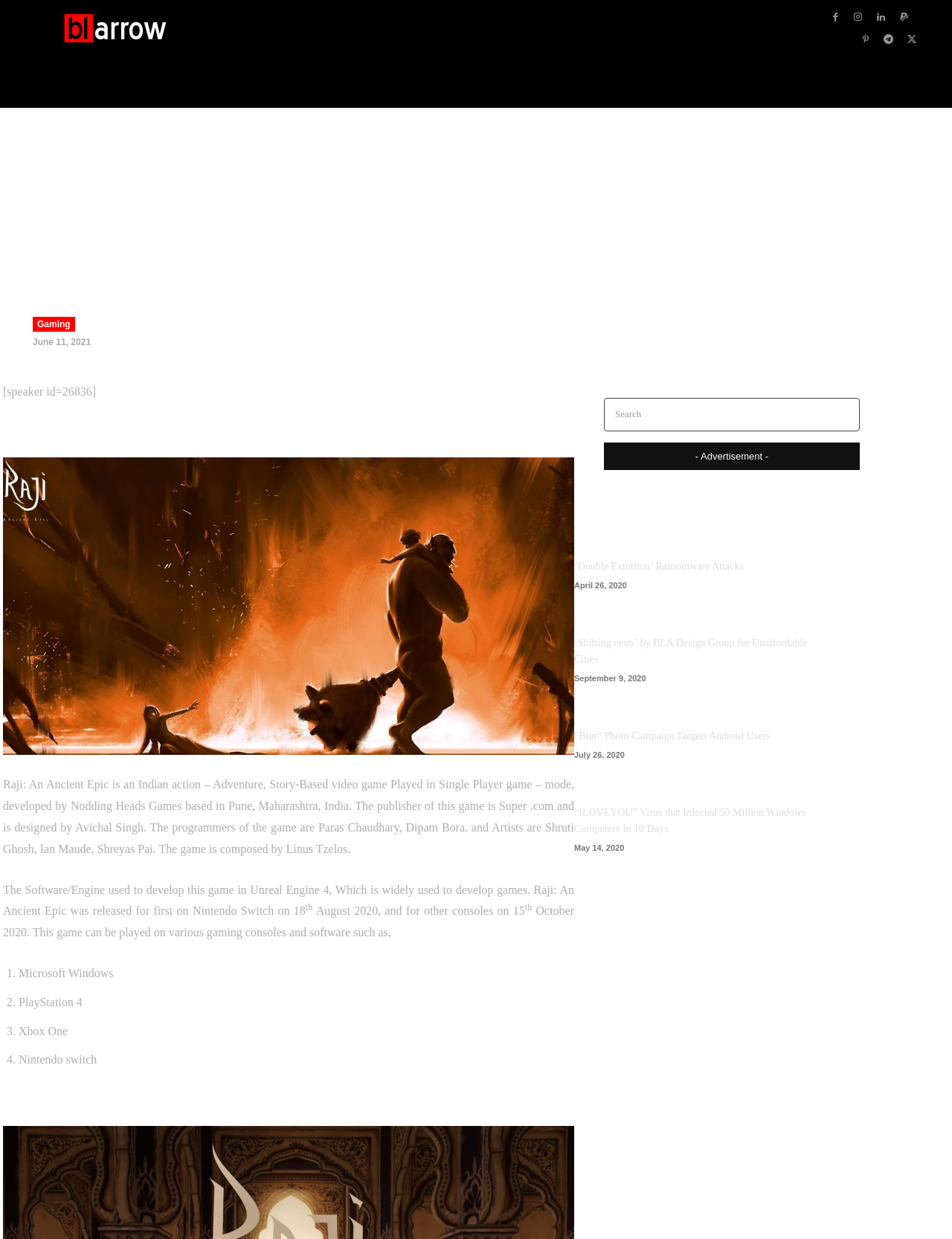Provide a brief response using a word or short phrase to this question:
What is the engine used to develop the game?

Unreal Engine 4